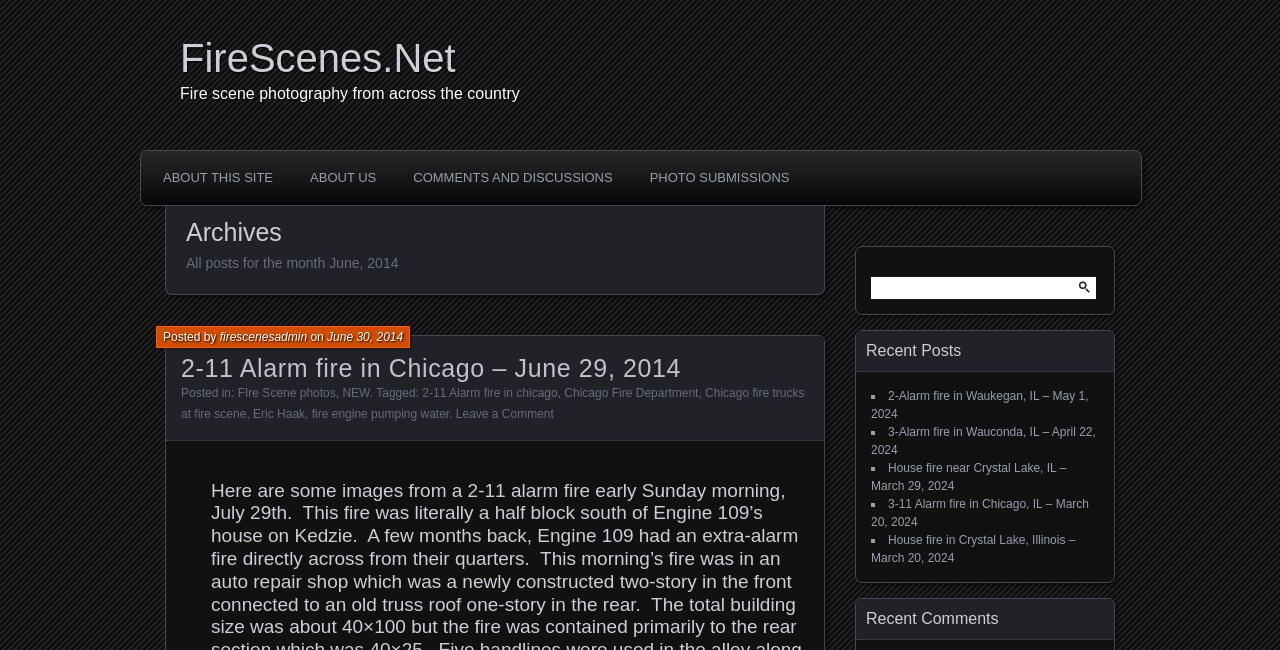Given the element description, predict the bounding box coordinates in the format (top-left x, top-left y, bottom-right x, bottom-right y), using floating point numbers between 0 and 1: Photo Submissions

[0.496, 0.243, 0.629, 0.305]